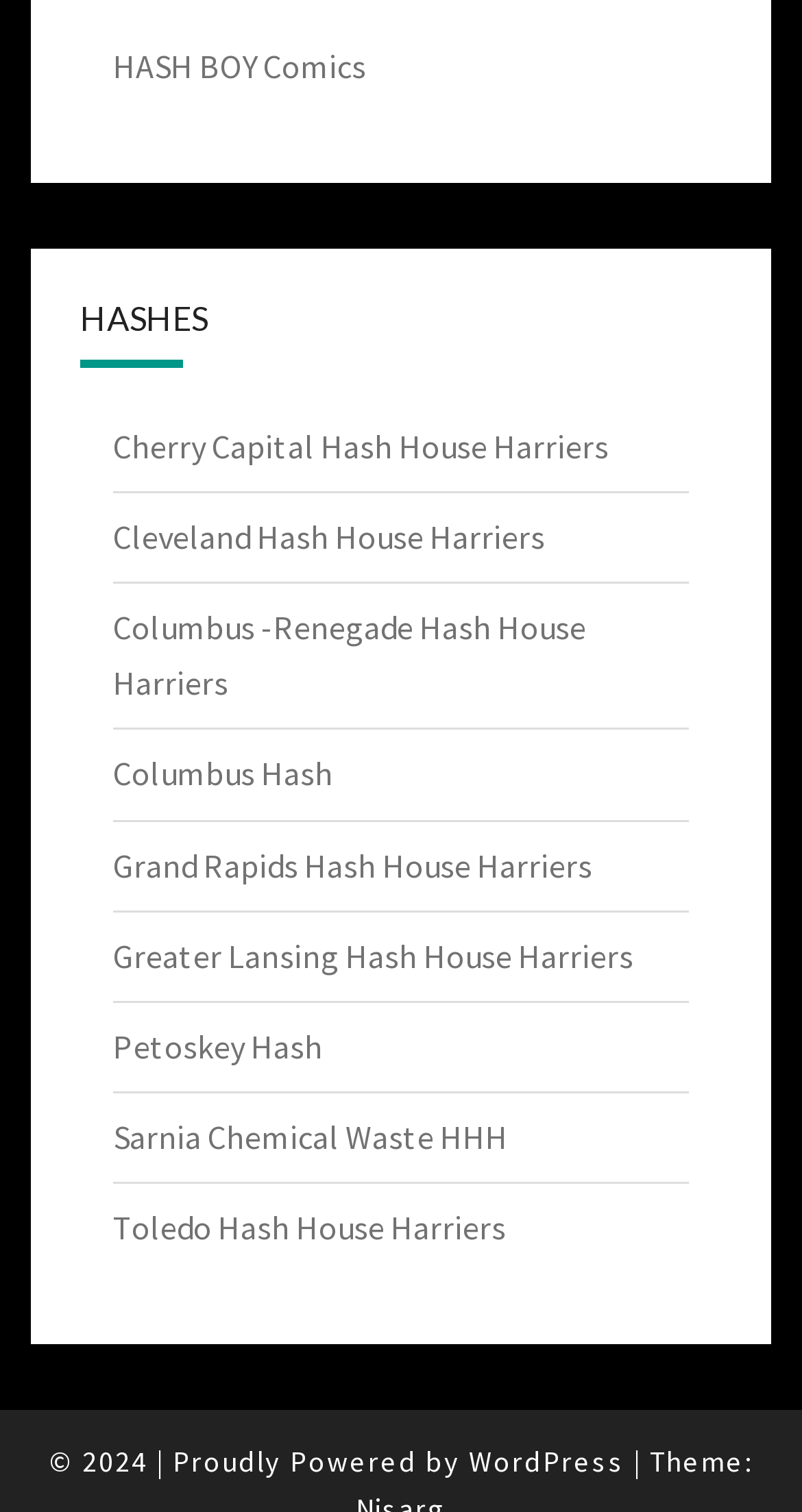Determine the bounding box coordinates of the region that needs to be clicked to achieve the task: "visit WordPress".

[0.585, 0.954, 0.779, 0.978]